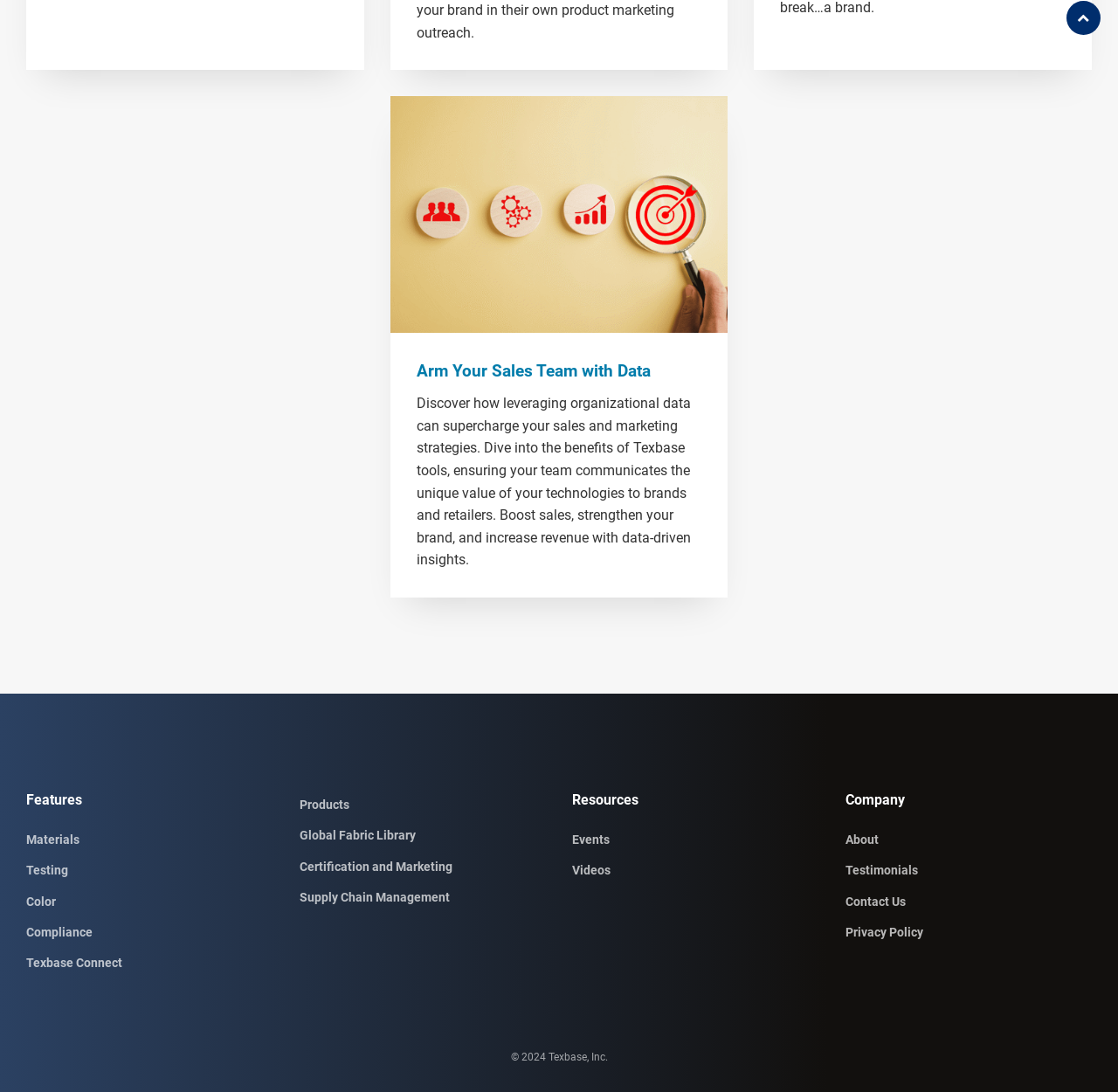Please determine the bounding box coordinates for the UI element described here. Use the format (top-left x, top-left y, bottom-right x, bottom-right y) with values bounded between 0 and 1: Certification and Marketing

[0.268, 0.78, 0.488, 0.808]